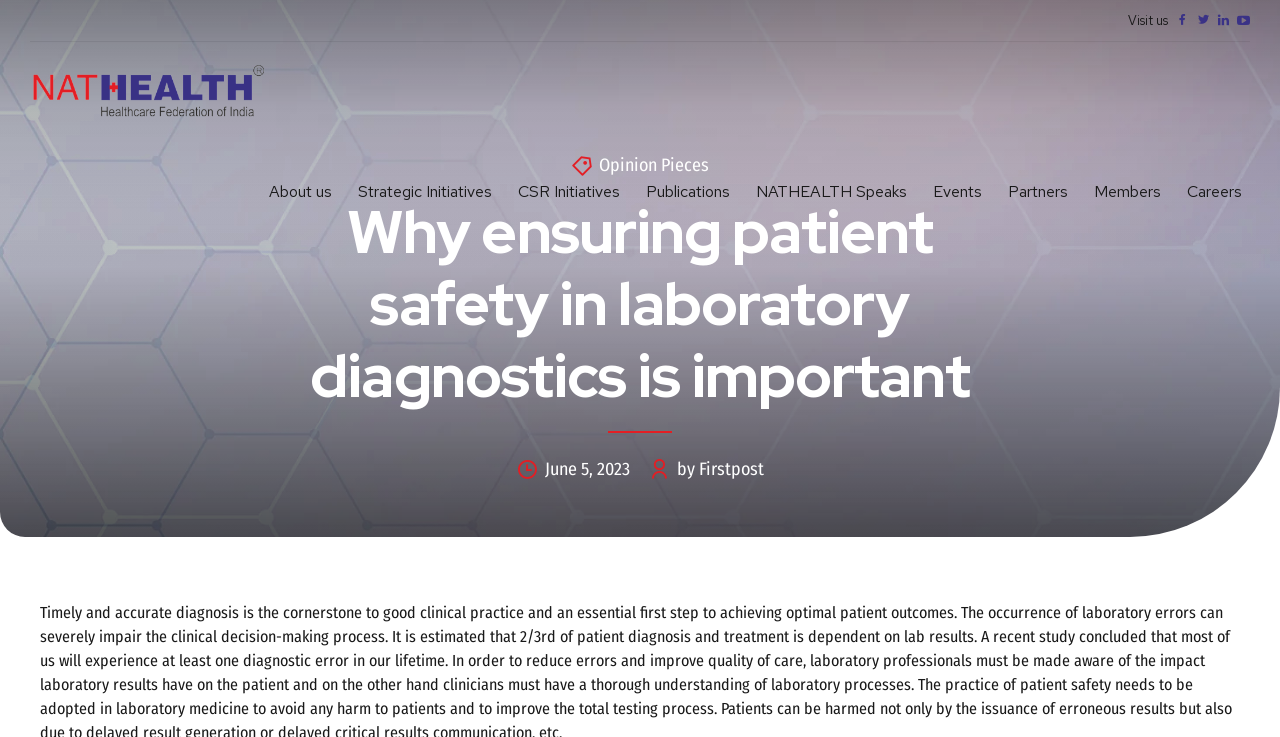Determine the bounding box coordinates of the region to click in order to accomplish the following instruction: "read the article about patient safety in laboratory diagnostics". Provide the coordinates as four float numbers between 0 and 1, specifically [left, top, right, bottom].

[0.2, 0.266, 0.8, 0.6]